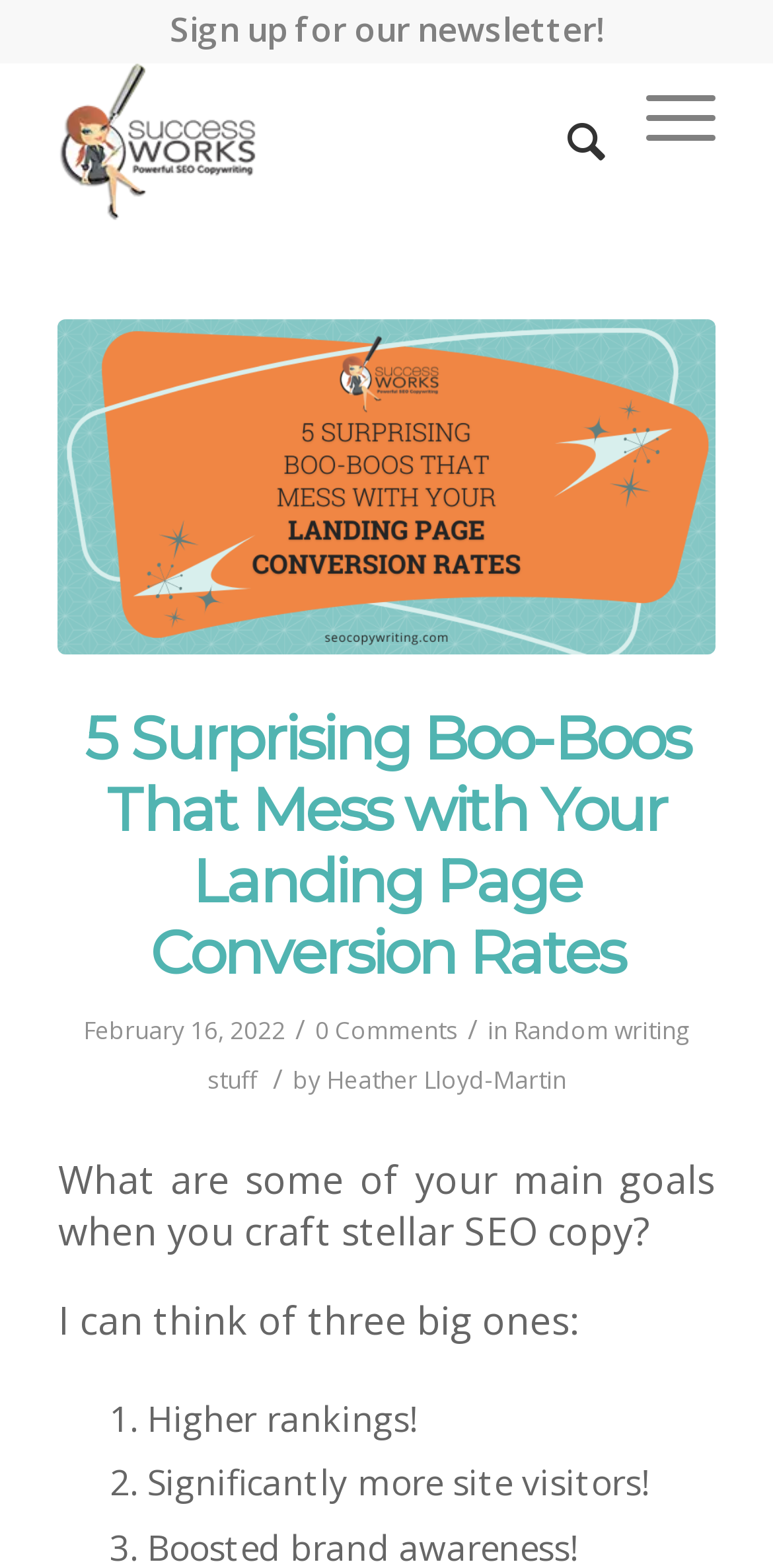Respond to the question below with a single word or phrase:
Who is the author of the article?

Heather Lloyd-Martin